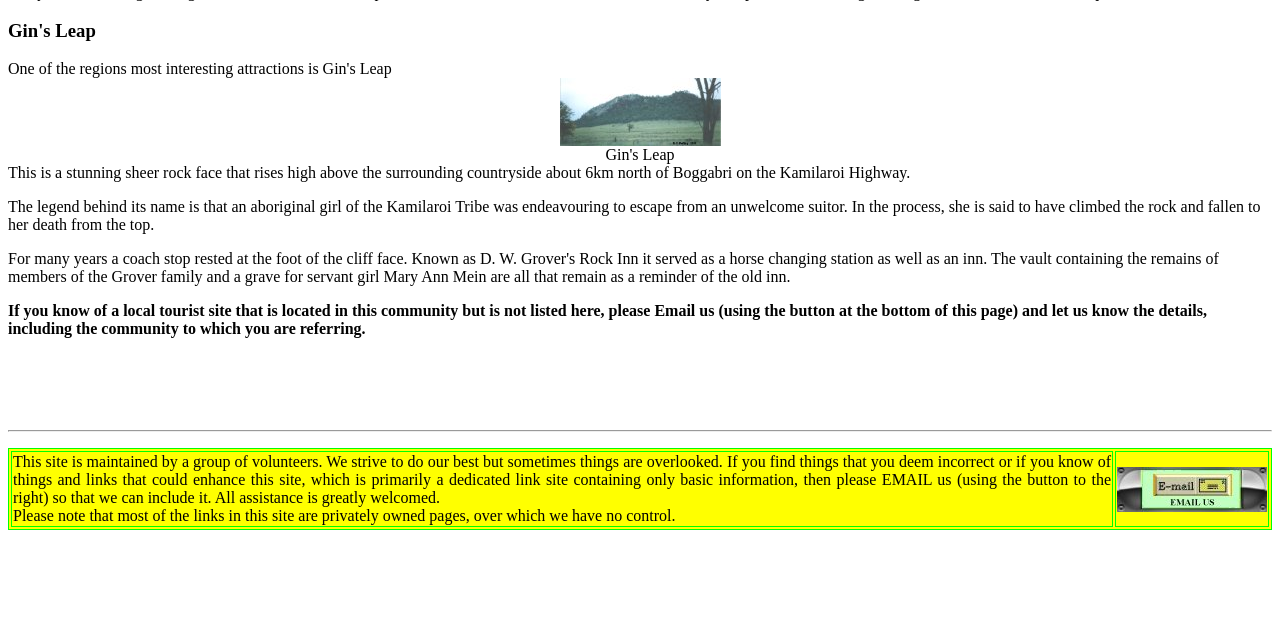Based on the provided description, "parent_node: Gin's Leap", find the bounding box of the corresponding UI element in the screenshot.

[0.437, 0.207, 0.563, 0.233]